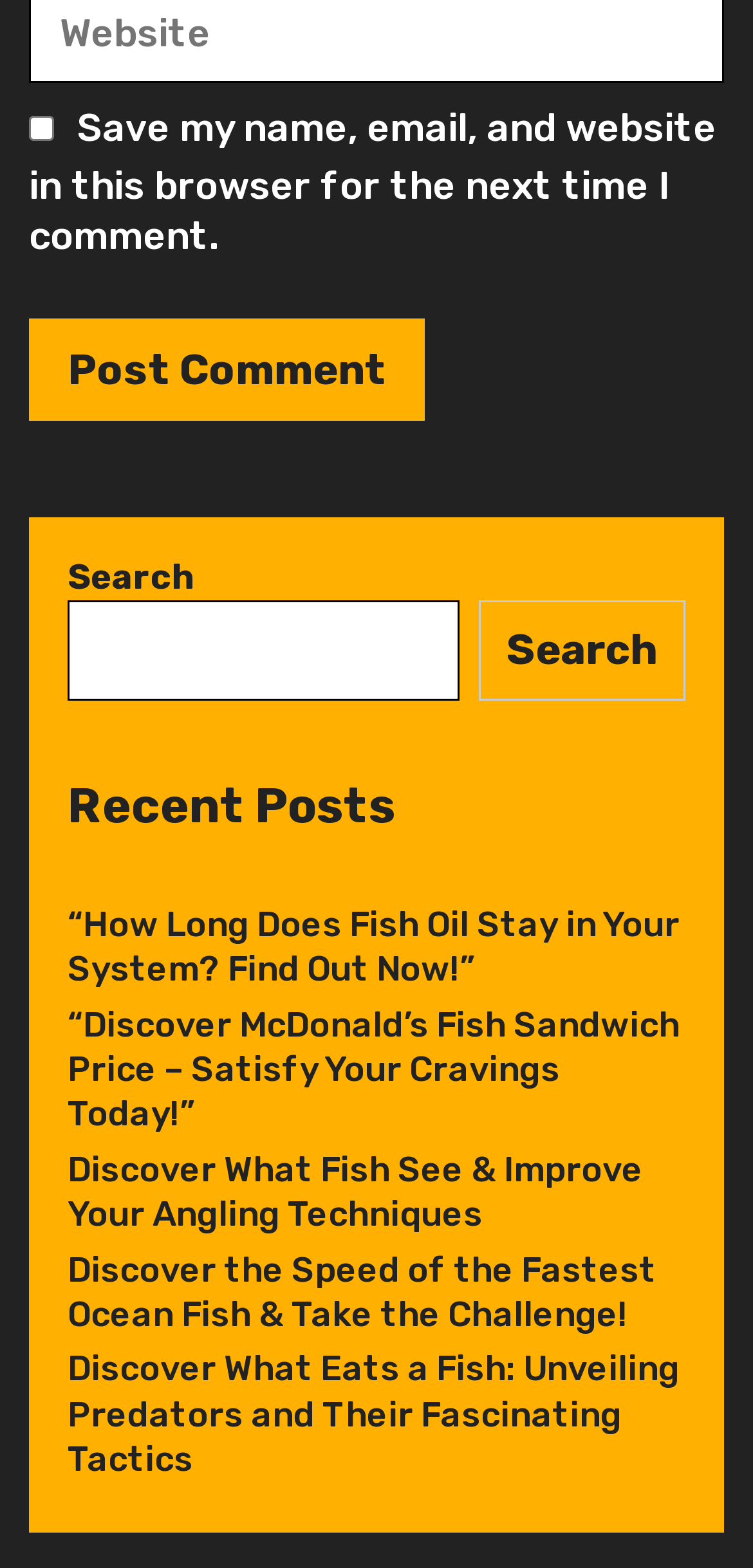Locate the bounding box coordinates of the clickable region to complete the following instruction: "Discover what eats a fish."

[0.09, 0.86, 0.903, 0.944]